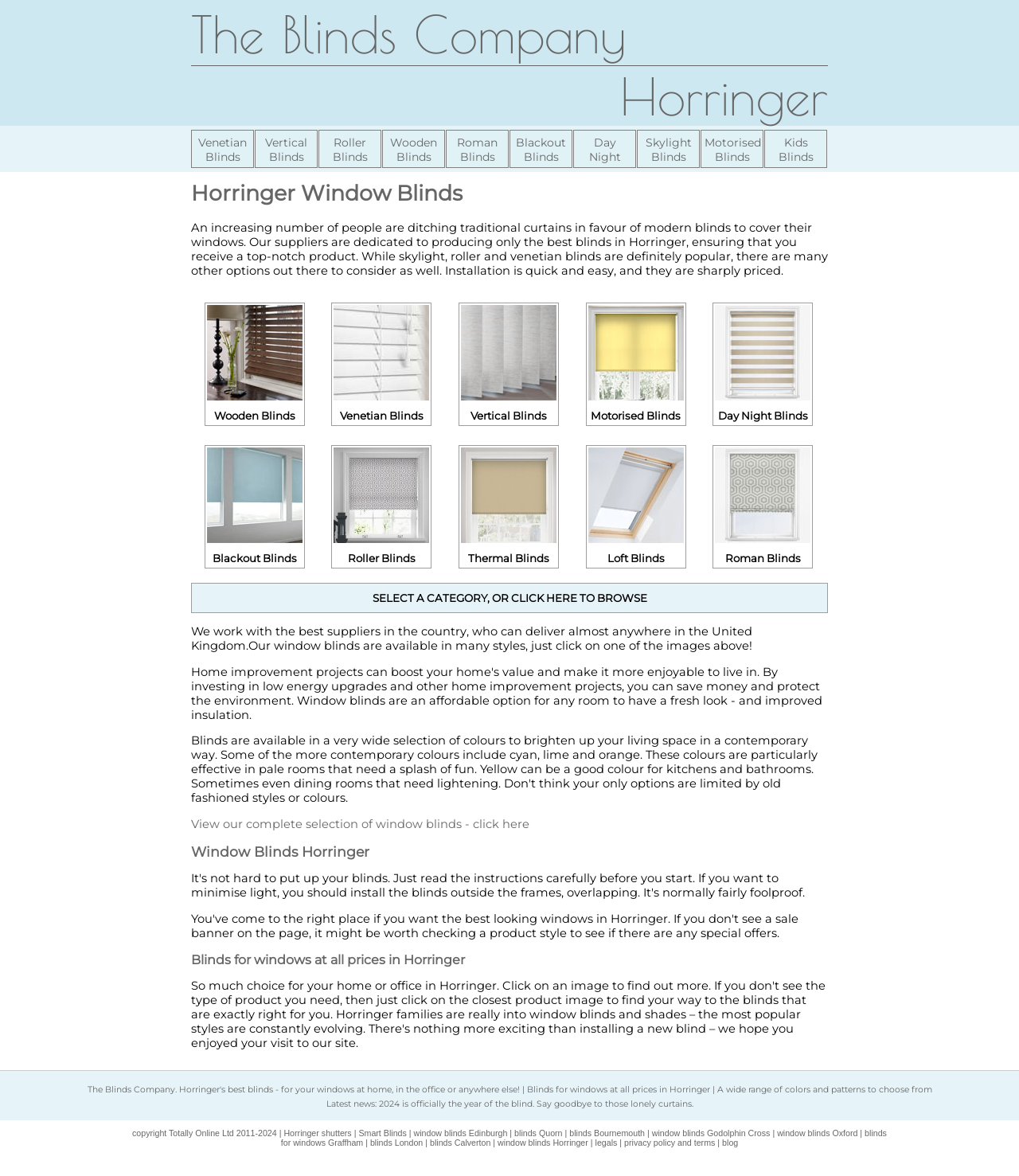Please locate the bounding box coordinates for the element that should be clicked to achieve the following instruction: "View our complete selection of window blinds". Ensure the coordinates are given as four float numbers between 0 and 1, i.e., [left, top, right, bottom].

[0.188, 0.695, 0.52, 0.707]